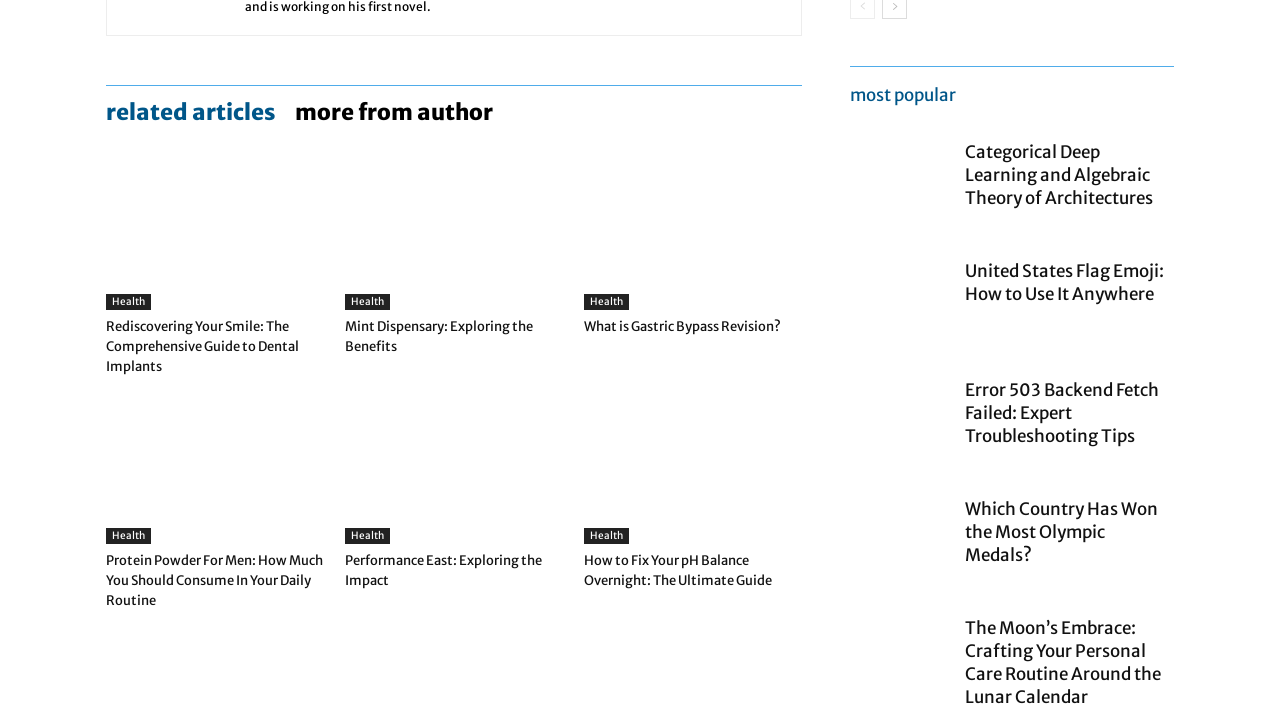What is the topic of the last article?
Please use the image to provide an in-depth answer to the question.

The last article is about 'Personal Care Routine' as indicated by the heading 'The Moon’s Embrace: Crafting Your Personal Care Routine Around the Lunar Calendar' and the link 'Personal Care Routine'.